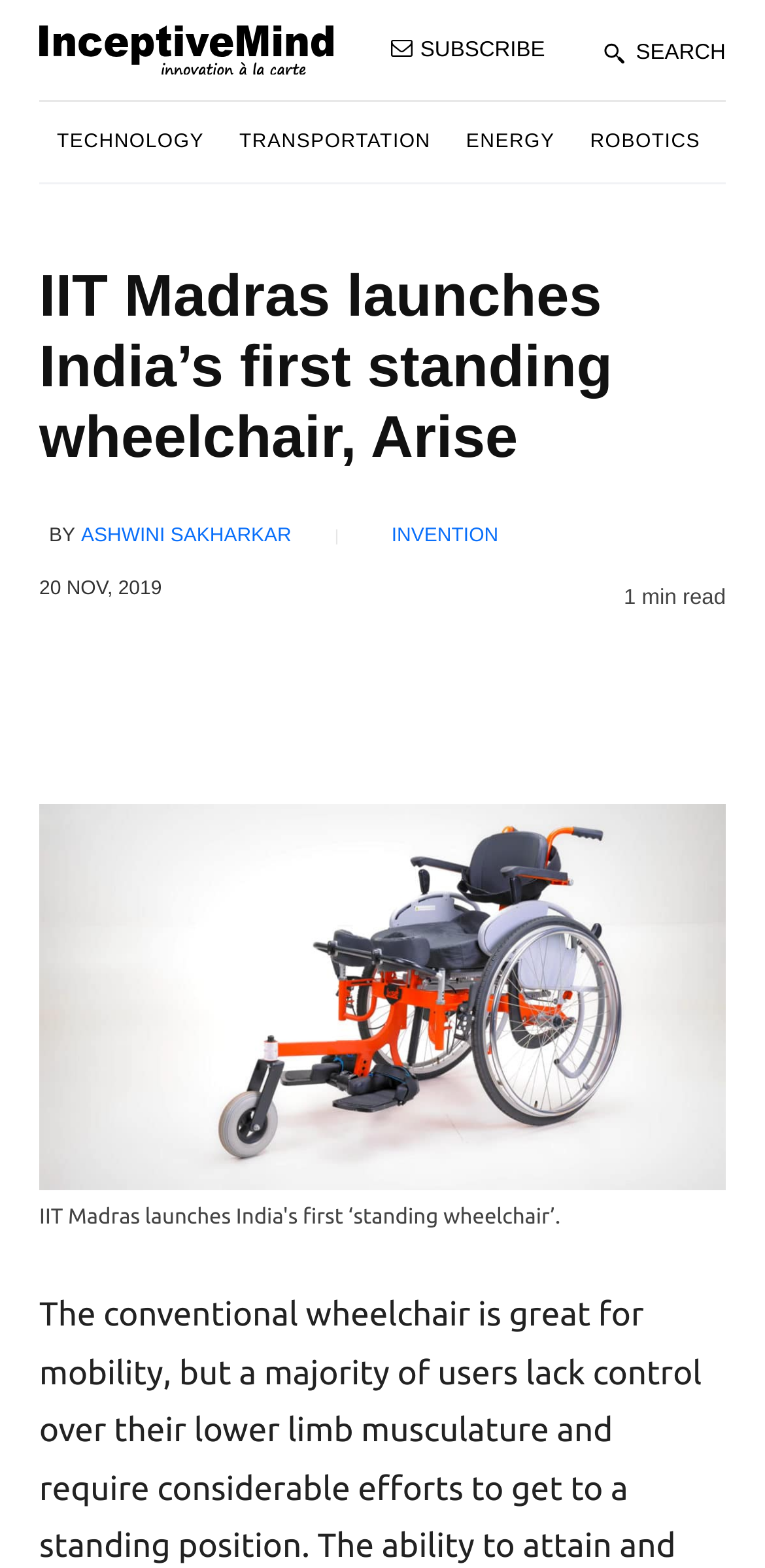Highlight the bounding box coordinates of the element you need to click to perform the following instruction: "Subscribe by clicking the ' SUBSCRIBE' button."

[0.511, 0.024, 0.712, 0.04]